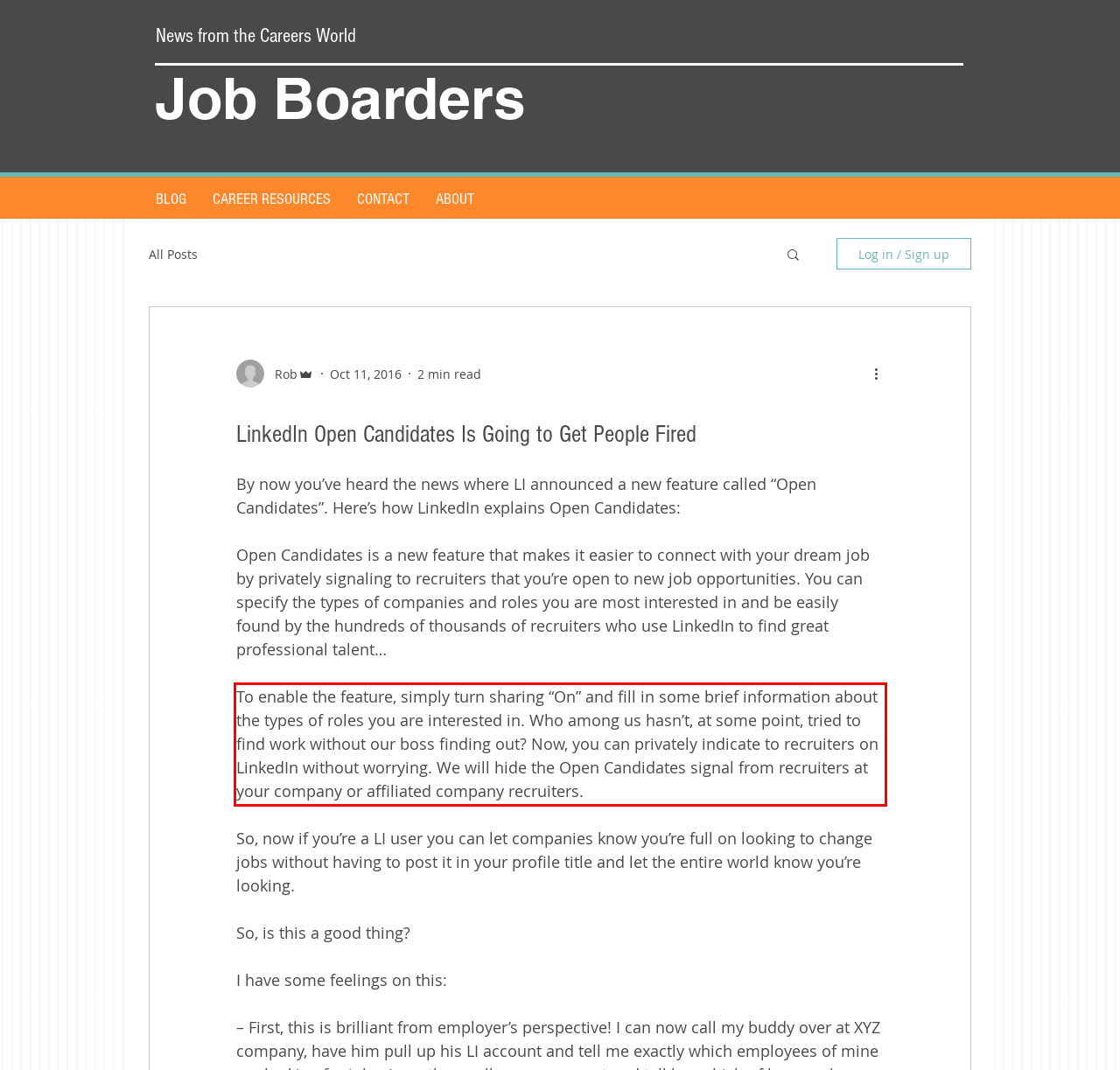Examine the webpage screenshot and use OCR to recognize and output the text within the red bounding box.

To enable the feature, simply turn sharing “On” and fill in some brief information about the types of roles you are interested in. Who among us hasn’t, at some point, tried to find work without our boss finding out? Now, you can privately indicate to recruiters on LinkedIn without worrying. We will hide the Open Candidates signal from recruiters at your company or affiliated company recruiters.